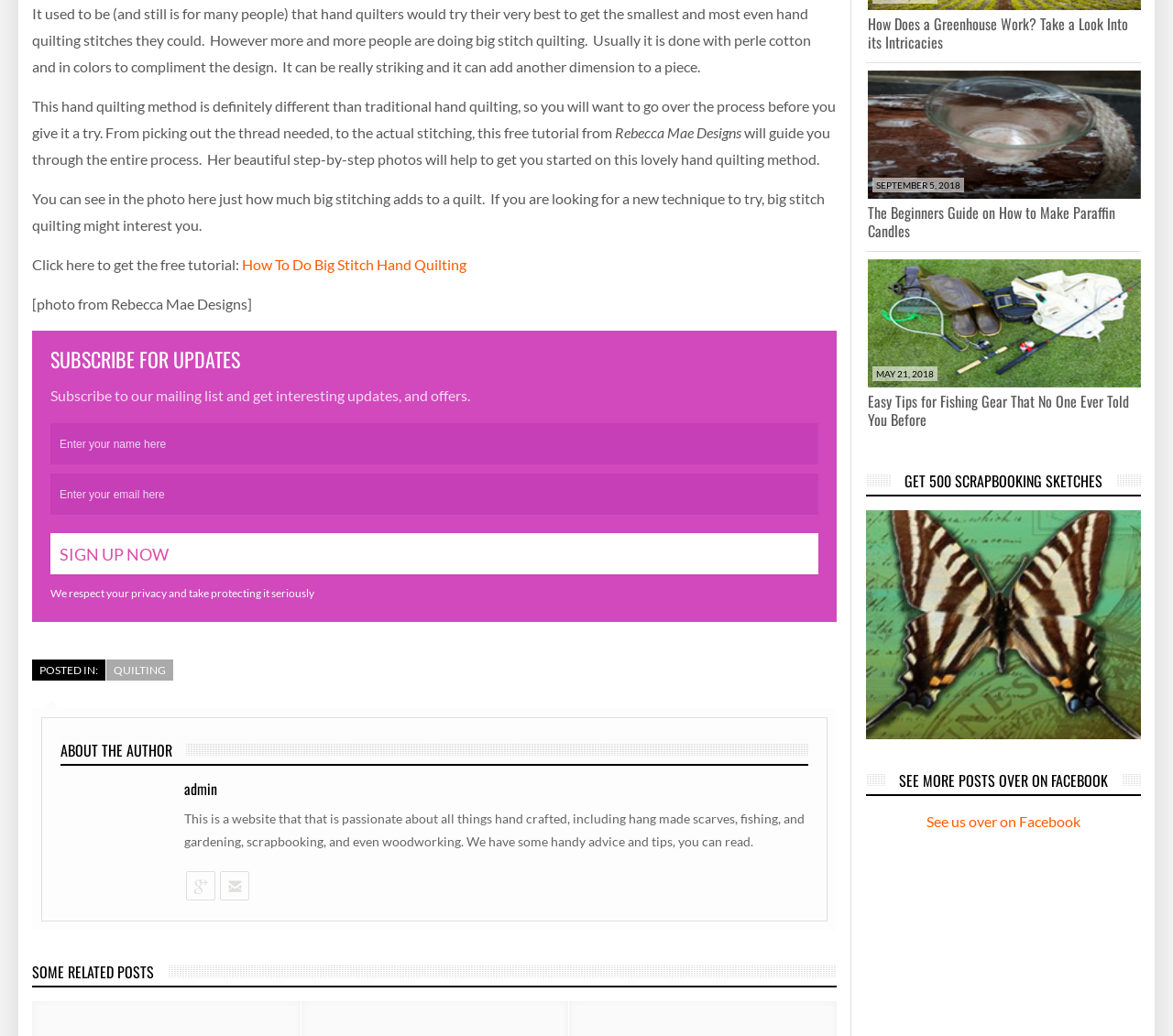Answer this question using a single word or a brief phrase:
What type of crafts are discussed on this website?

Hand crafted